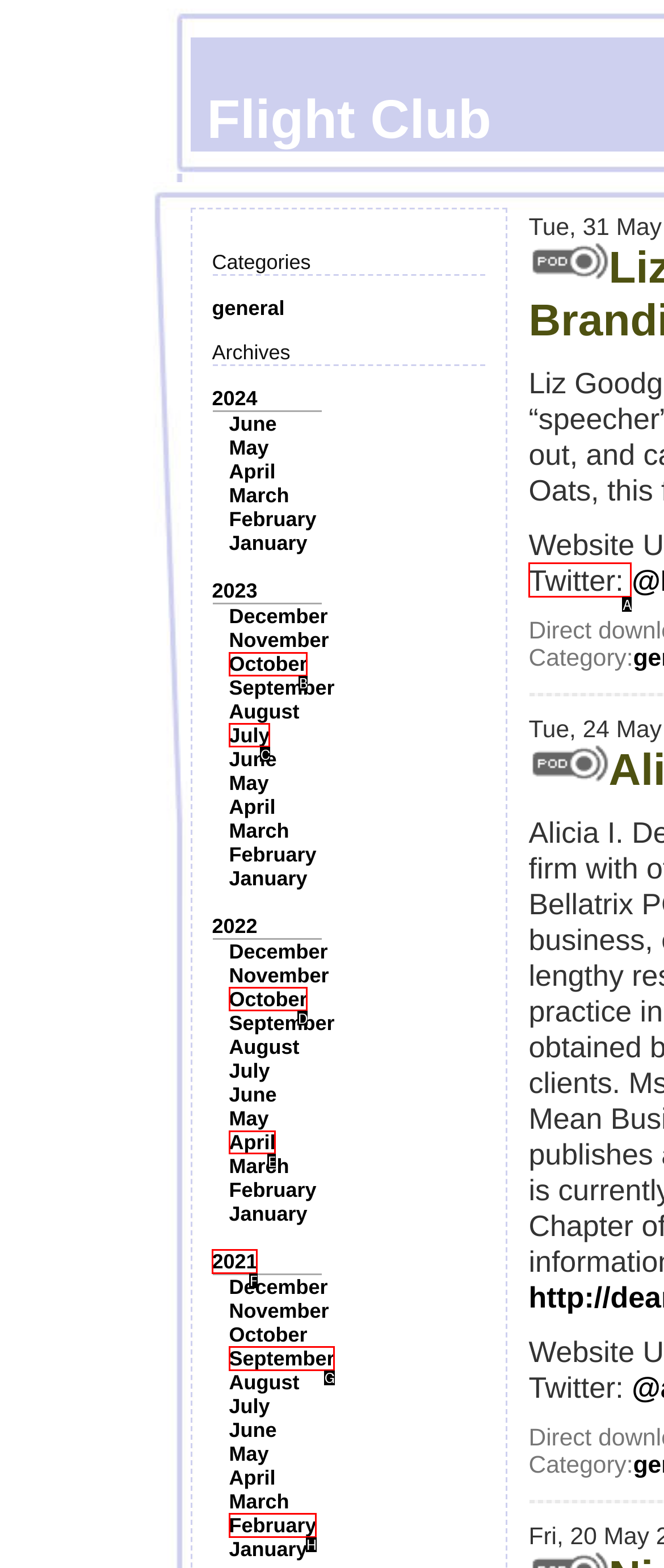Which option should be clicked to complete this task: Follow on Twitter
Reply with the letter of the correct choice from the given choices.

A